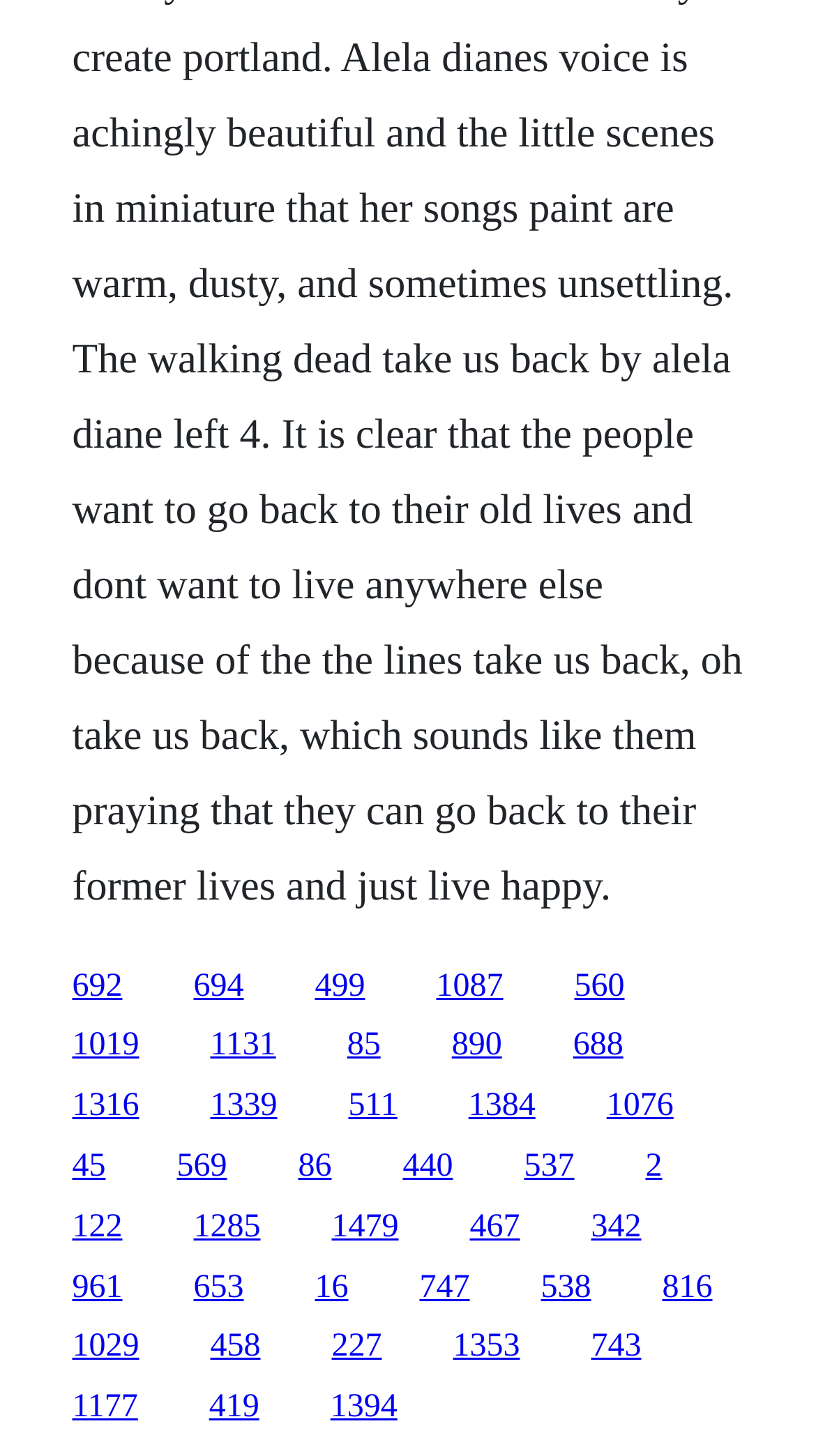Determine the bounding box coordinates in the format (top-left x, top-left y, bottom-right x, bottom-right y). Ensure all values are floating point numbers between 0 and 1. Identify the bounding box of the UI element described by: 458

[0.258, 0.913, 0.319, 0.937]